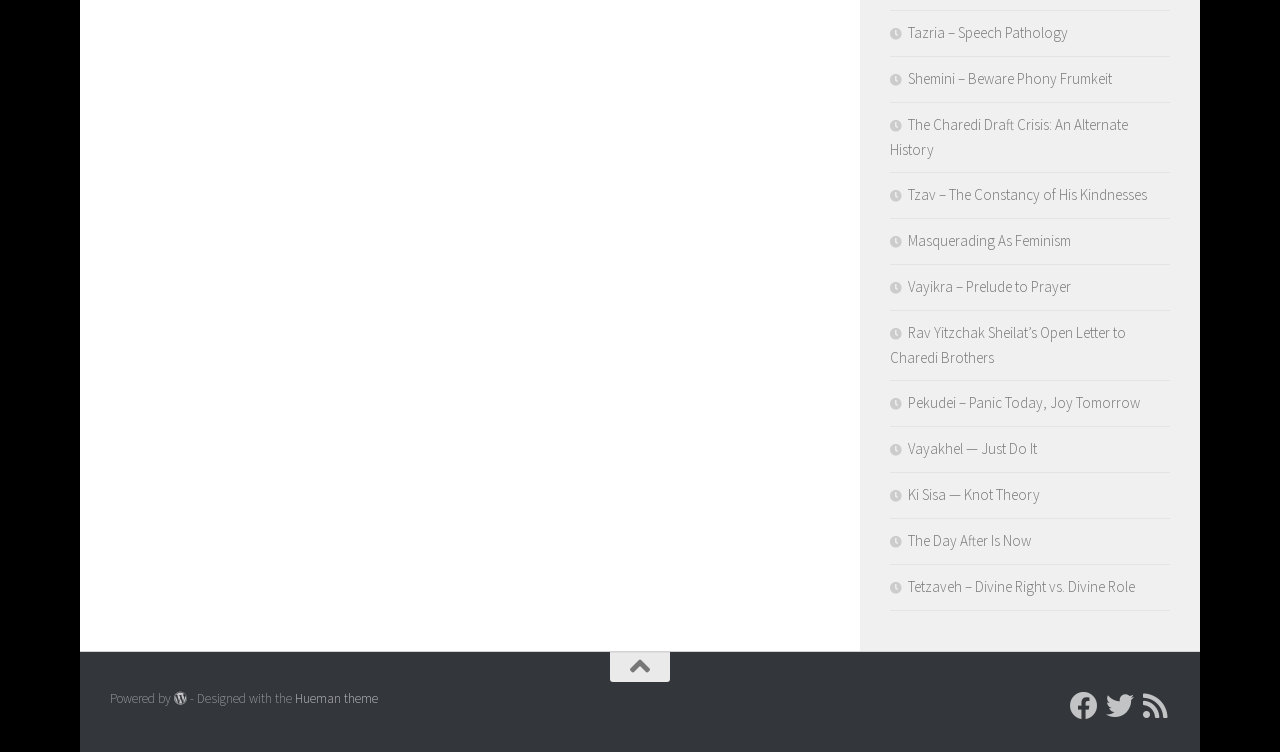How many social media links are on the webpage? Based on the screenshot, please respond with a single word or phrase.

3